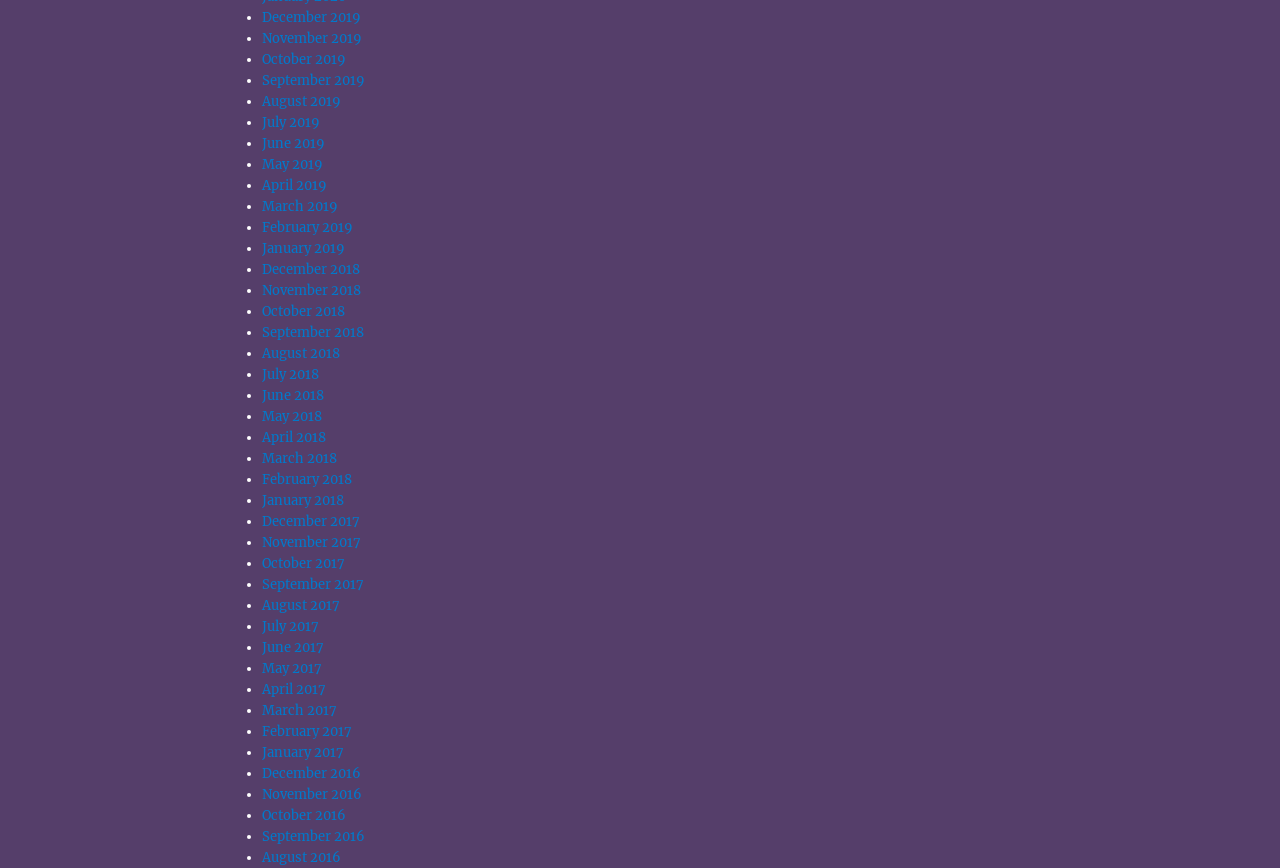Identify the bounding box coordinates necessary to click and complete the given instruction: "Select June 2019".

[0.205, 0.155, 0.254, 0.175]